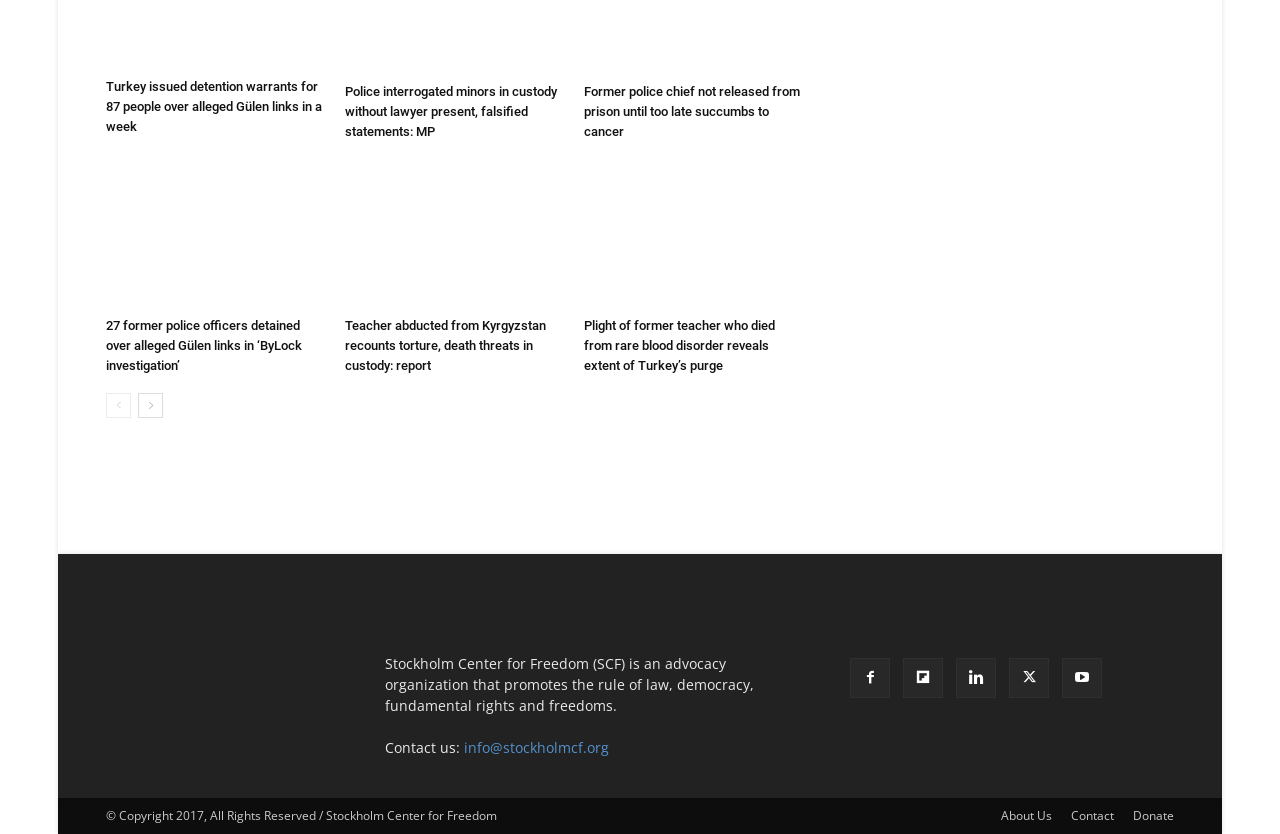What is the name of the organization behind this website?
Please respond to the question with as much detail as possible.

I found a link at the bottom of the page with the text 'Stockholm Center for Freedom', which suggests that this is the name of the organization behind the website.